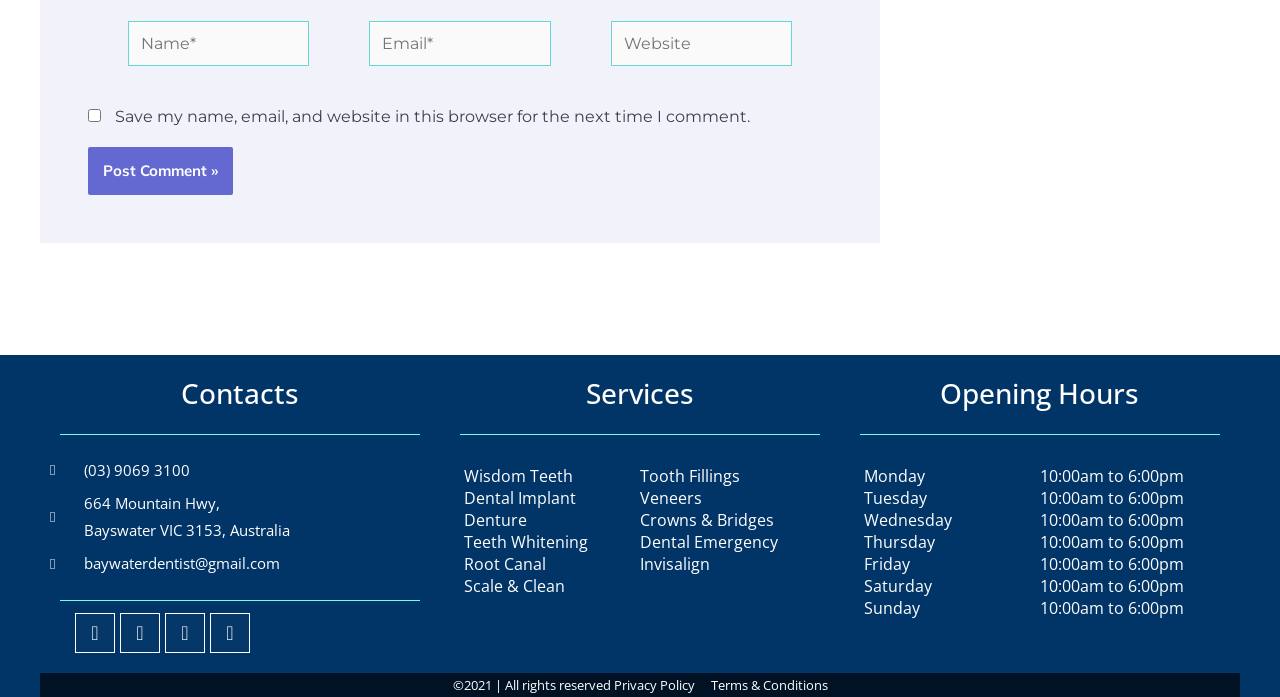Provide a brief response to the question using a single word or phrase: 
What is the required information to post a comment?

Name and Email